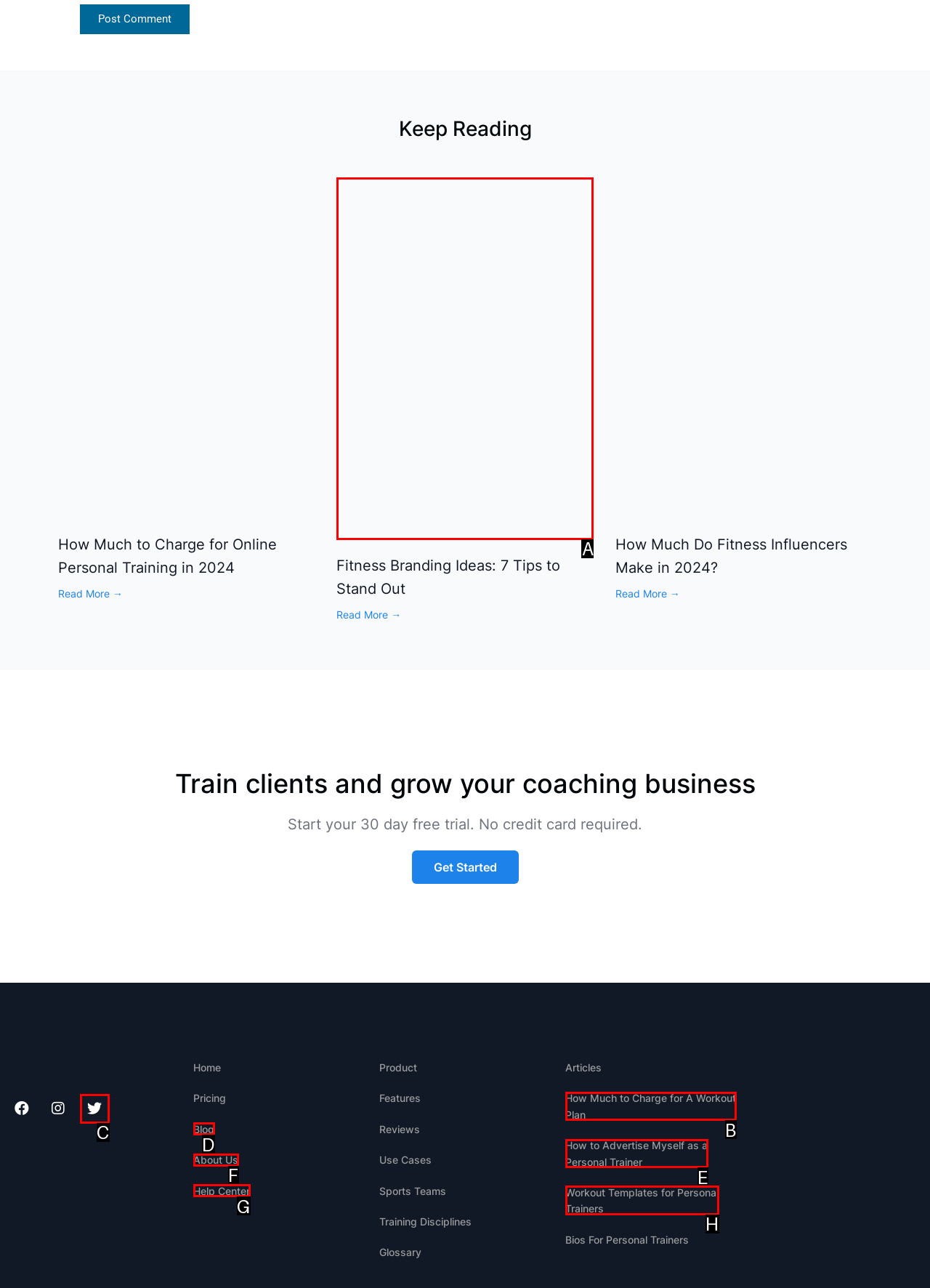Based on the element description: Workout Templates for Personal Trainers, choose the HTML element that matches best. Provide the letter of your selected option.

H